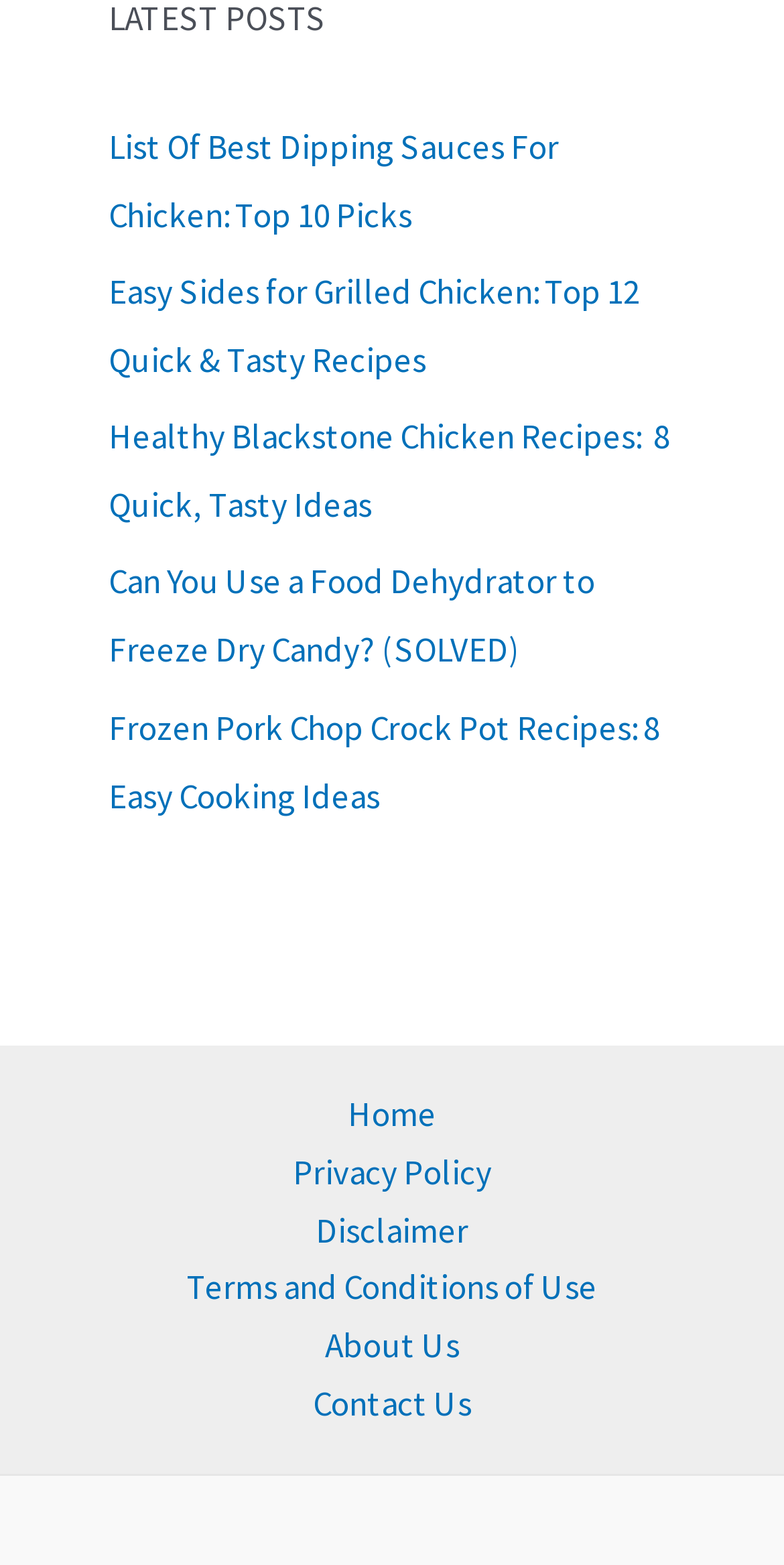Find the bounding box of the element with the following description: "Home". The coordinates must be four float numbers between 0 and 1, formatted as [left, top, right, bottom].

[0.392, 0.693, 0.608, 0.731]